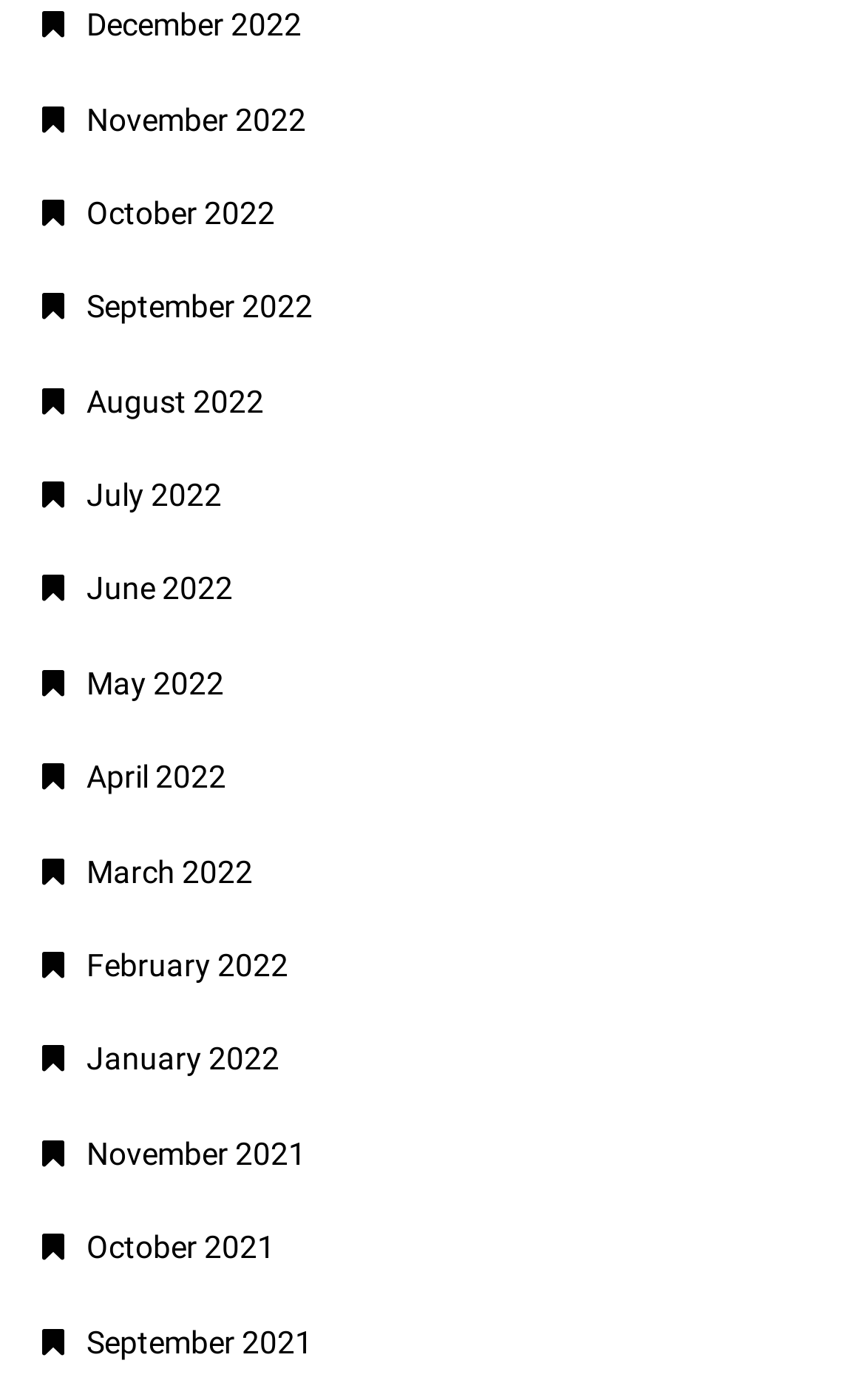Locate the bounding box coordinates of the item that should be clicked to fulfill the instruction: "View October 2022".

[0.048, 0.139, 0.318, 0.165]